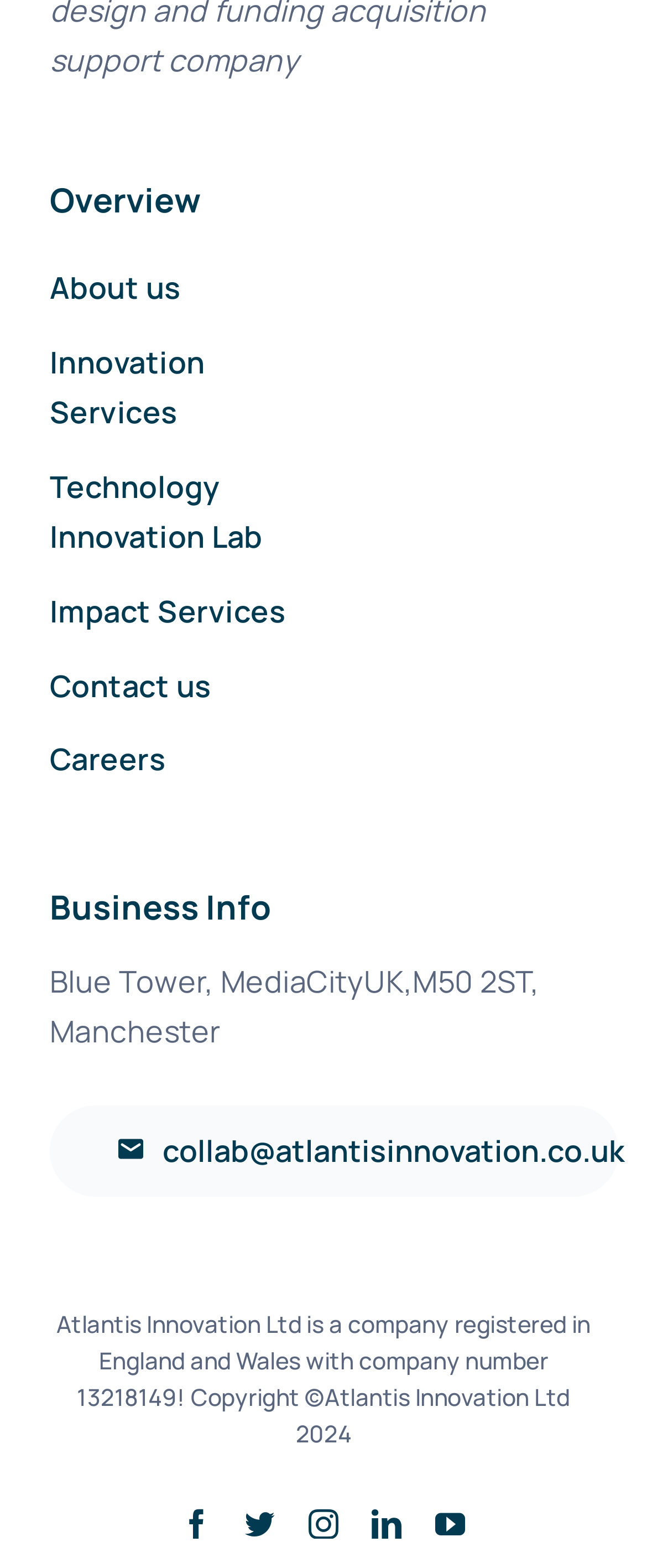Please determine the bounding box coordinates of the element's region to click in order to carry out the following instruction: "Go to 'MacTech News'". The coordinates should be four float numbers between 0 and 1, i.e., [left, top, right, bottom].

None